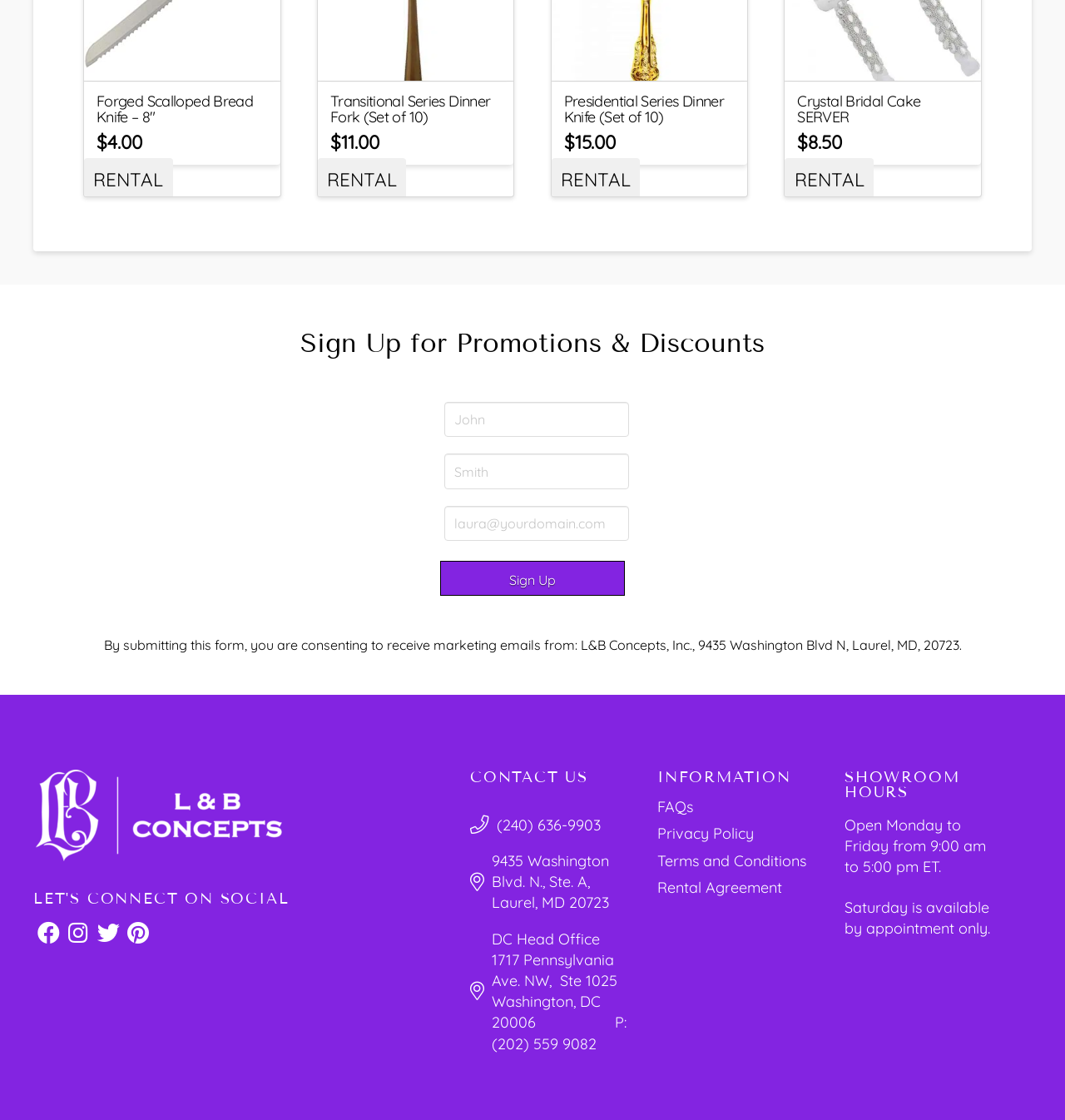Give a succinct answer to this question in a single word or phrase: 
How many products are listed on this page?

5